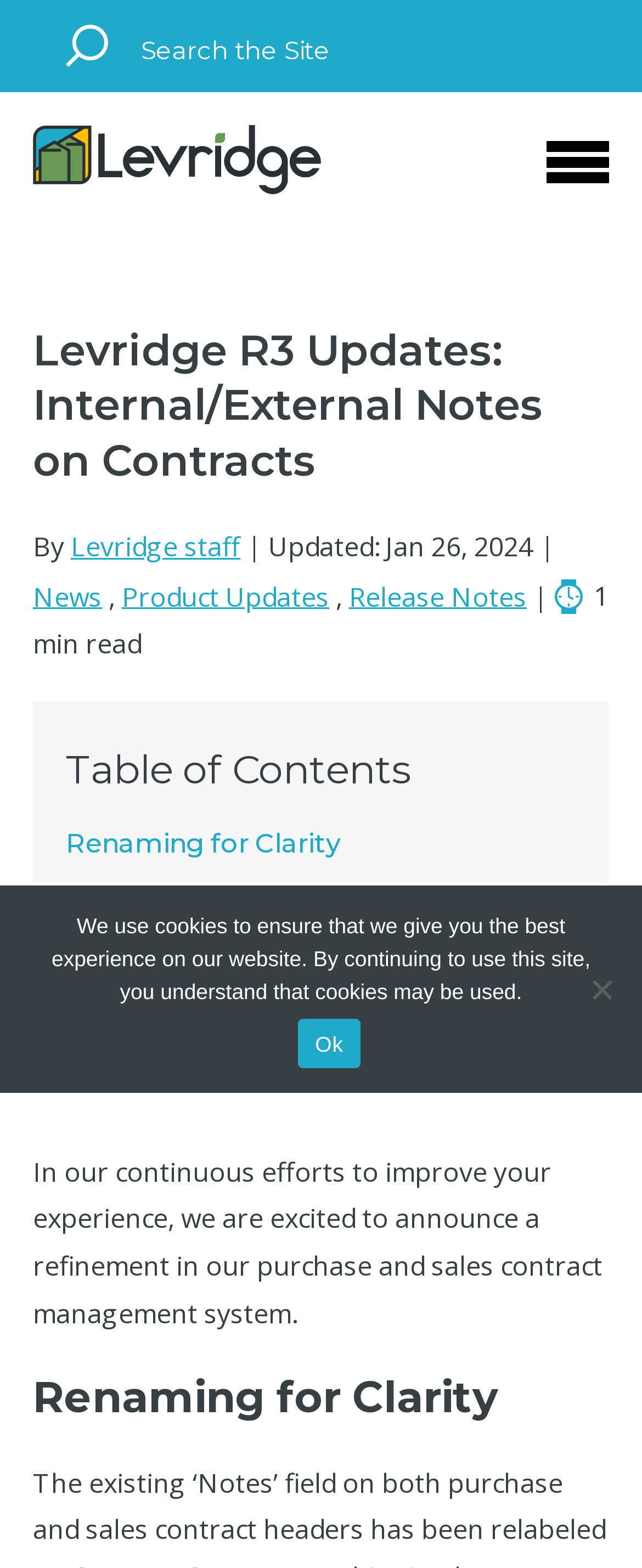Please specify the bounding box coordinates for the clickable region that will help you carry out the instruction: "Go to Levridge homepage".

[0.051, 0.08, 0.5, 0.133]